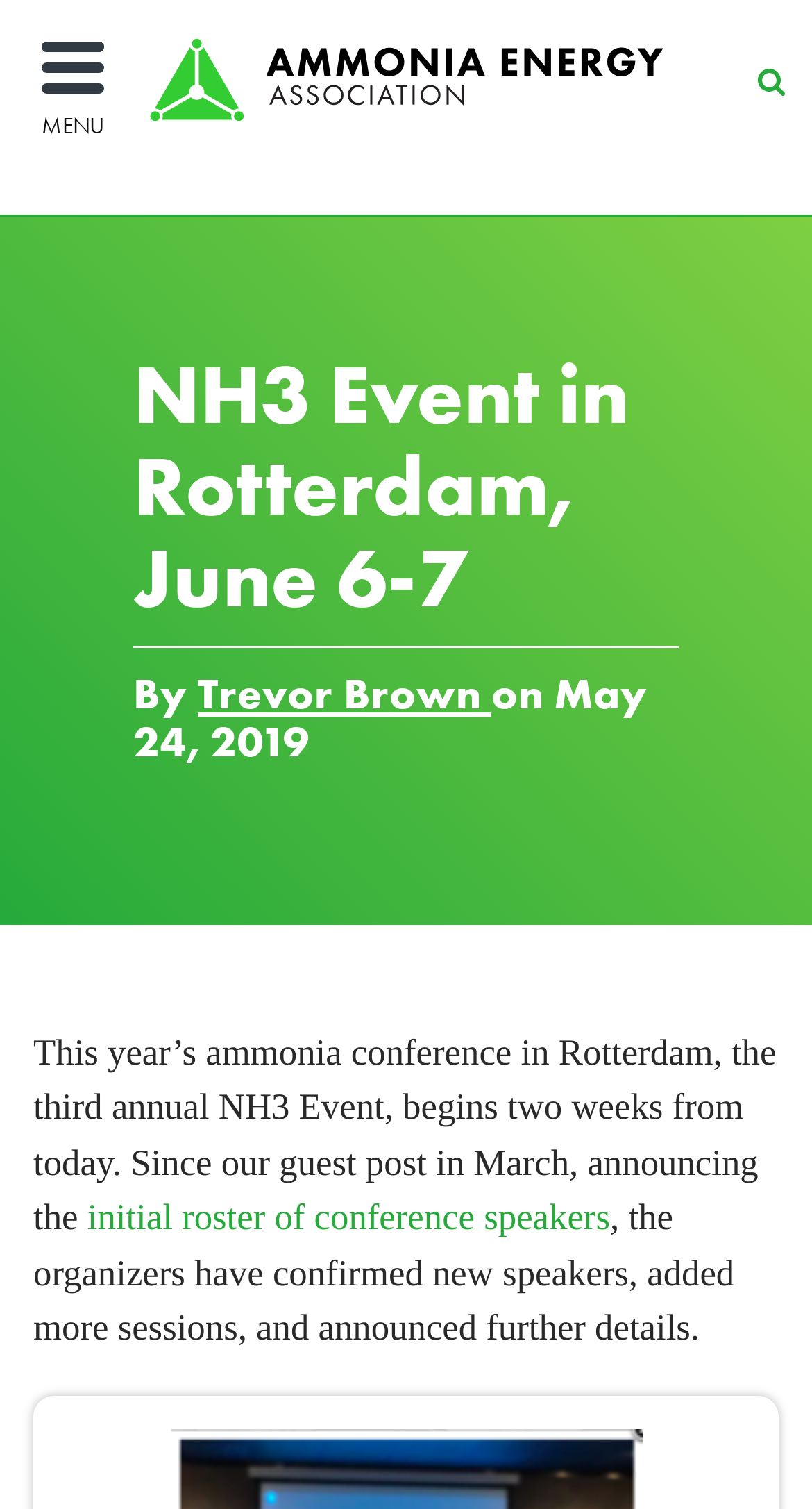For the following element description, predict the bounding box coordinates in the format (top-left x, top-left y, bottom-right x, bottom-right y). All values should be floating point numbers between 0 and 1. Description: initial roster of conference speakers

[0.107, 0.793, 0.751, 0.82]